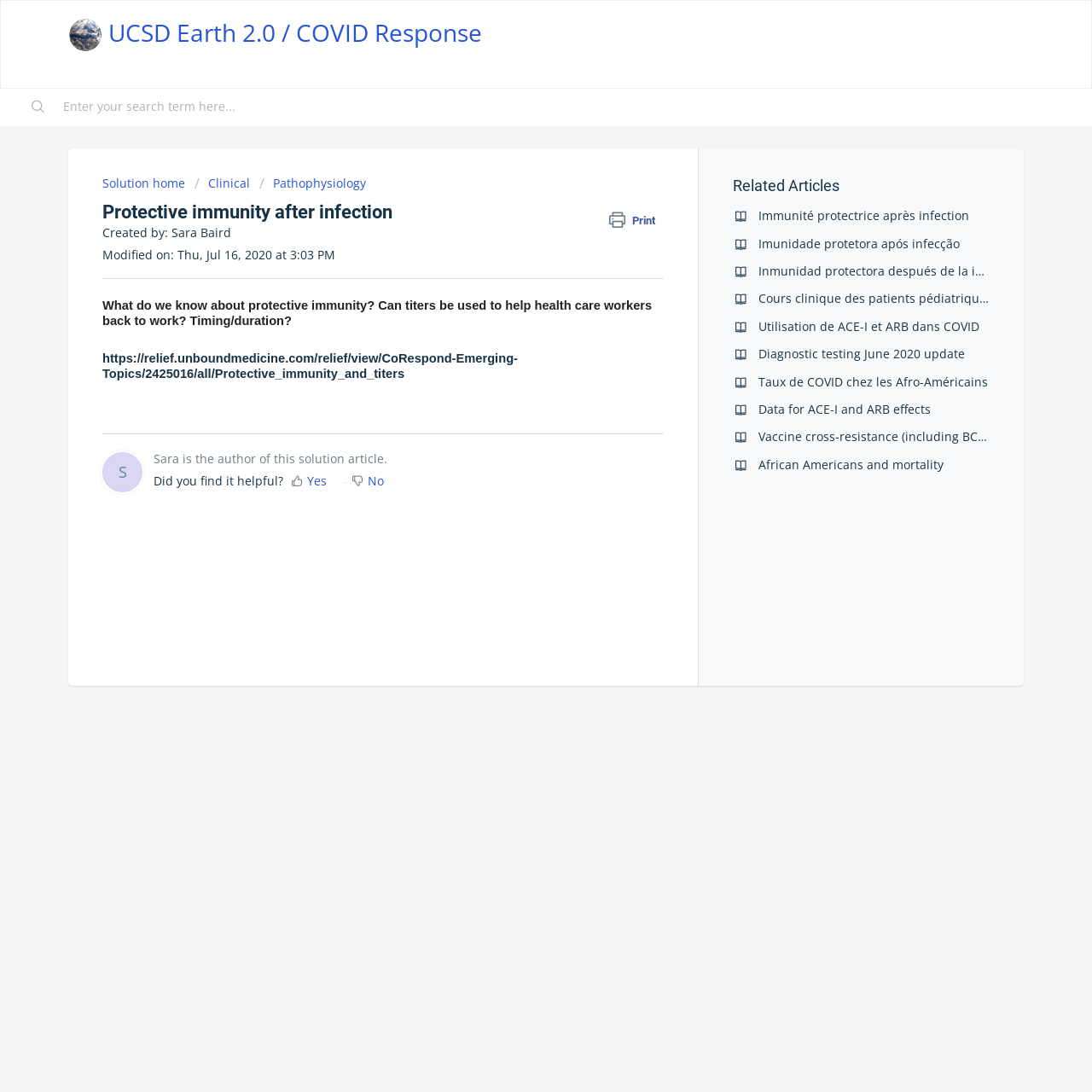Find the bounding box coordinates of the clickable element required to execute the following instruction: "Read the article about protective immunity and titers". Provide the coordinates as four float numbers between 0 and 1, i.e., [left, top, right, bottom].

[0.094, 0.322, 0.474, 0.349]